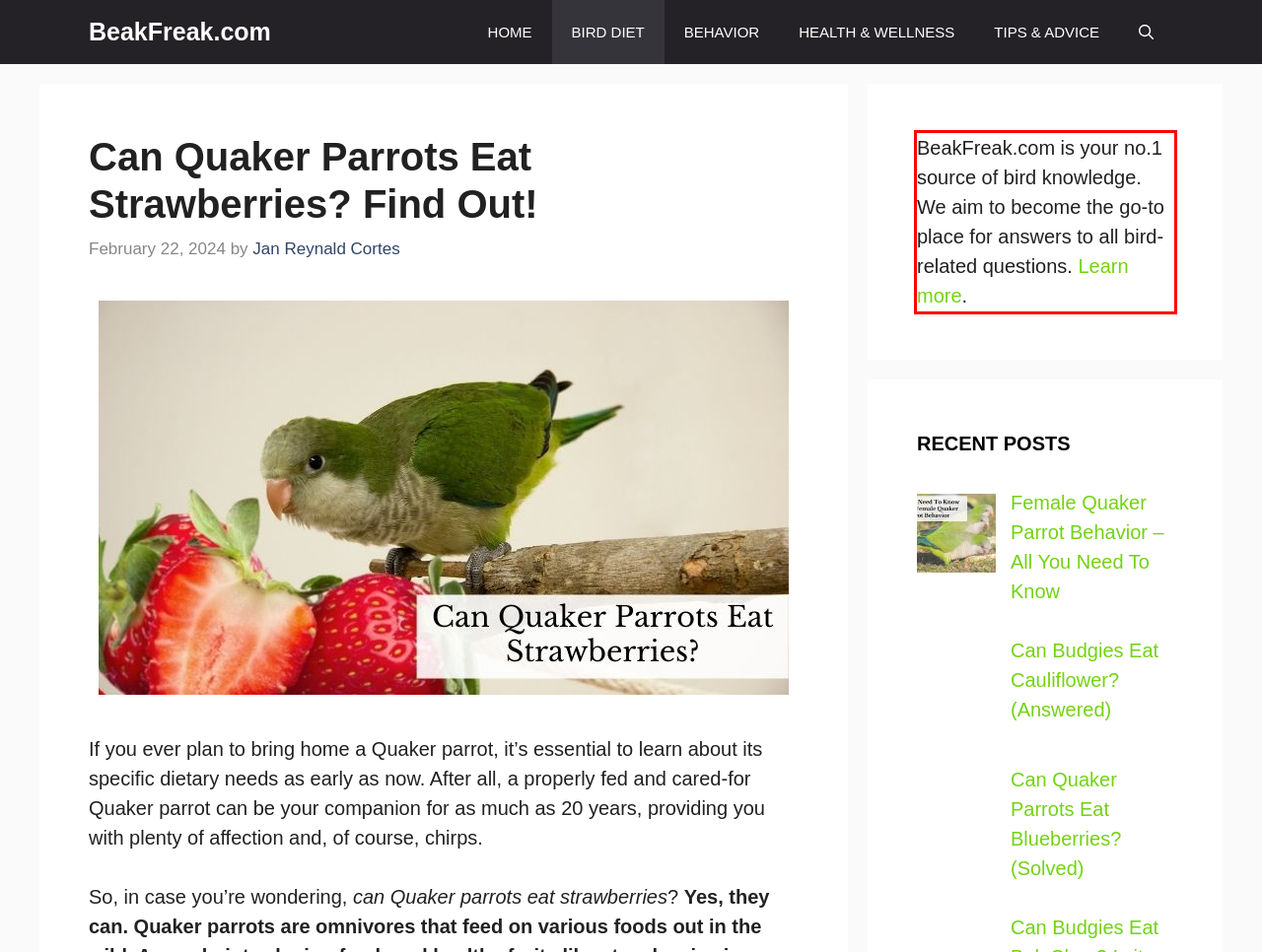Look at the webpage screenshot and recognize the text inside the red bounding box.

BeakFreak.com is your no.1 source of bird knowledge. We aim to become the go-to place for answers to all bird-related questions. Learn more.